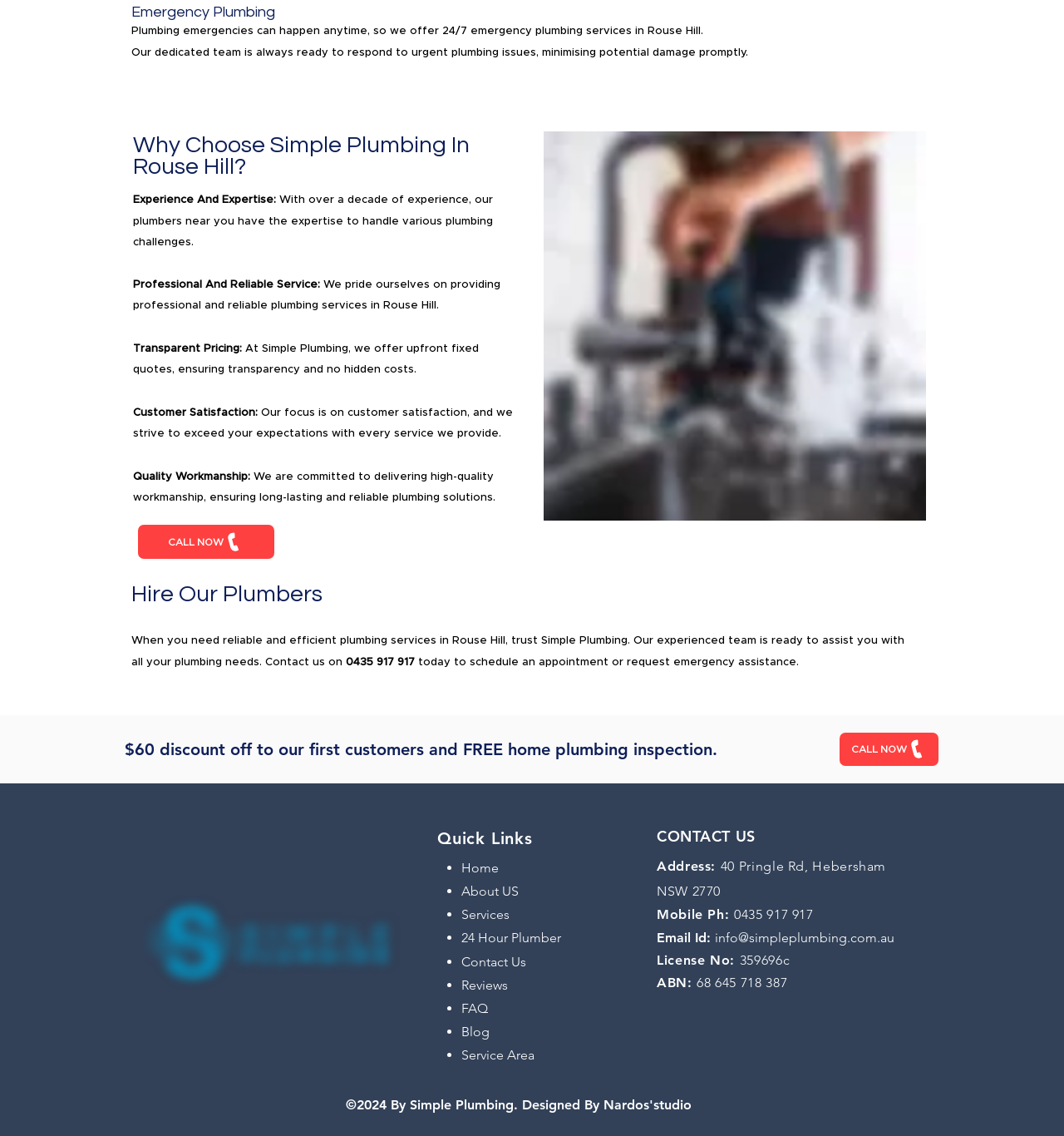Show the bounding box coordinates for the element that needs to be clicked to execute the following instruction: "Contact us through email". Provide the coordinates in the form of four float numbers between 0 and 1, i.e., [left, top, right, bottom].

[0.672, 0.818, 0.841, 0.832]